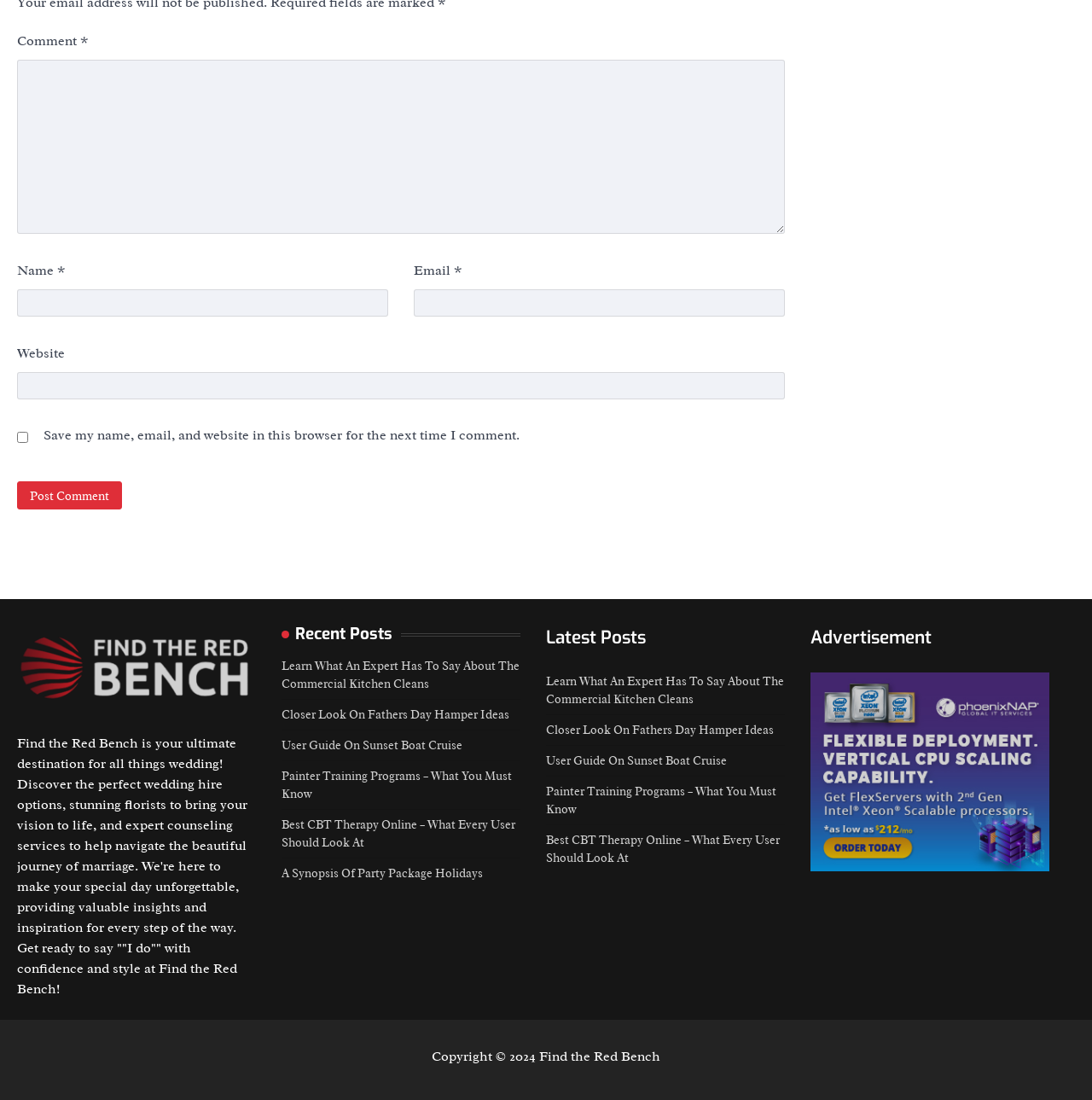What is the copyright year mentioned at the bottom of the page?
Please provide a comprehensive answer based on the visual information in the image.

The StaticText element at the bottom of the page mentions 'Copyright © 2024 Find the Red Bench', indicating that the copyright year is 2024.